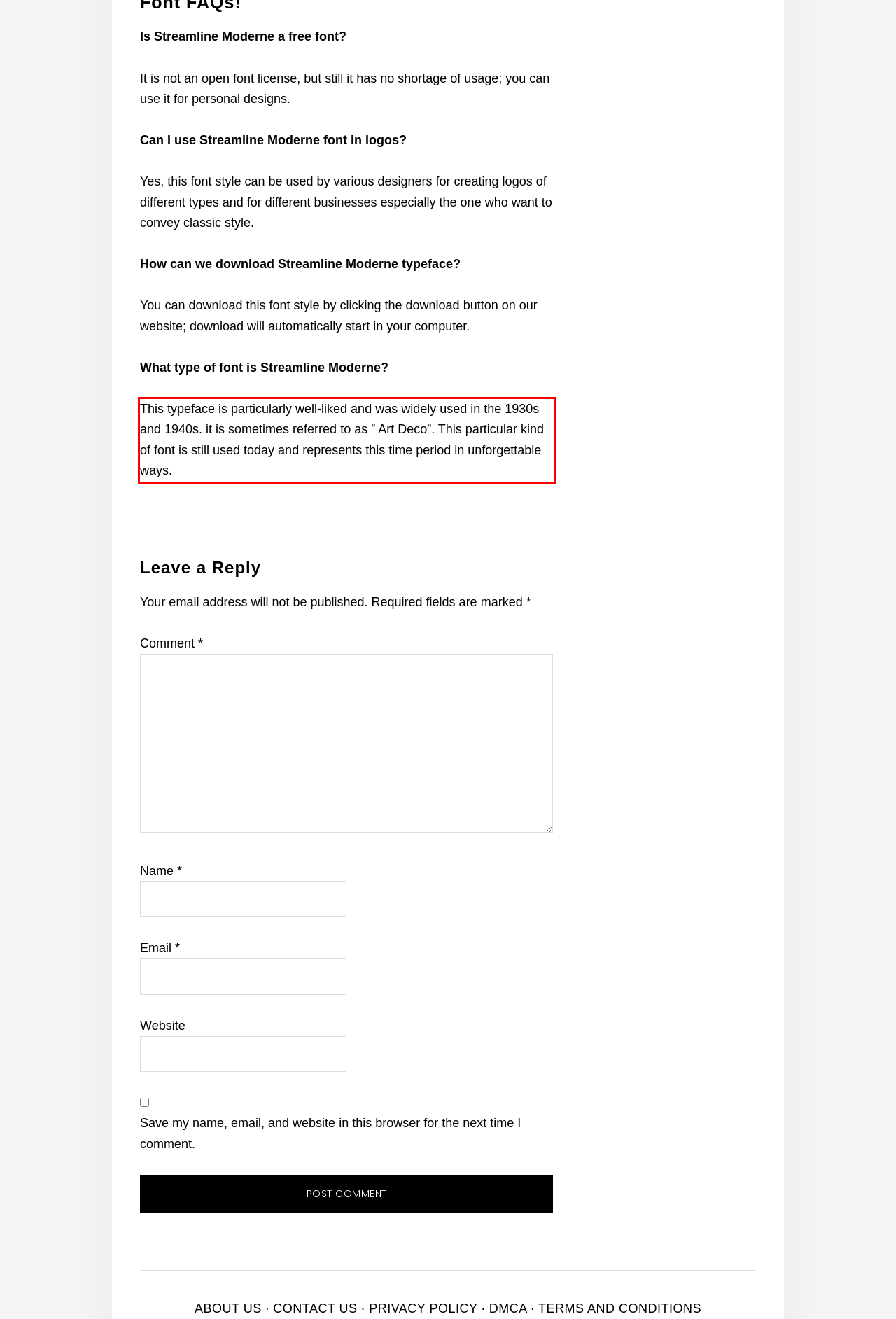Inspect the webpage screenshot that has a red bounding box and use OCR technology to read and display the text inside the red bounding box.

This typeface is particularly well-liked and was widely used in the 1930s and 1940s. it is sometimes referred to as ” Art Deco”. This particular kind of font is still used today and represents this time period in unforgettable ways.